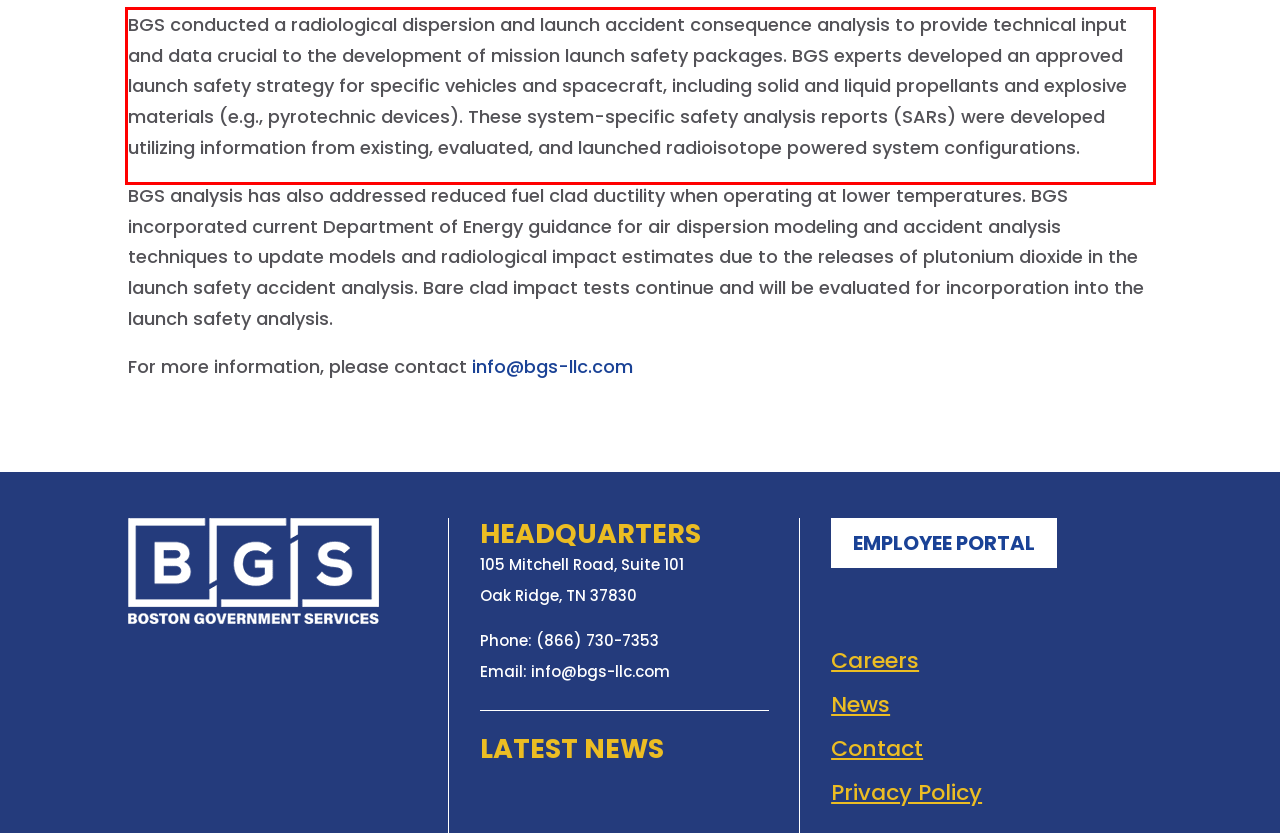Given the screenshot of a webpage, identify the red rectangle bounding box and recognize the text content inside it, generating the extracted text.

BGS conducted a radiological dispersion and launch accident consequence analysis to provide technical input and data crucial to the development of mission launch safety packages. BGS experts developed an approved launch safety strategy for specific vehicles and spacecraft, including solid and liquid propellants and explosive materials (e.g., pyrotechnic devices). These system-specific safety analysis reports (SARs) were developed utilizing information from existing, evaluated, and launched radioisotope powered system configurations.